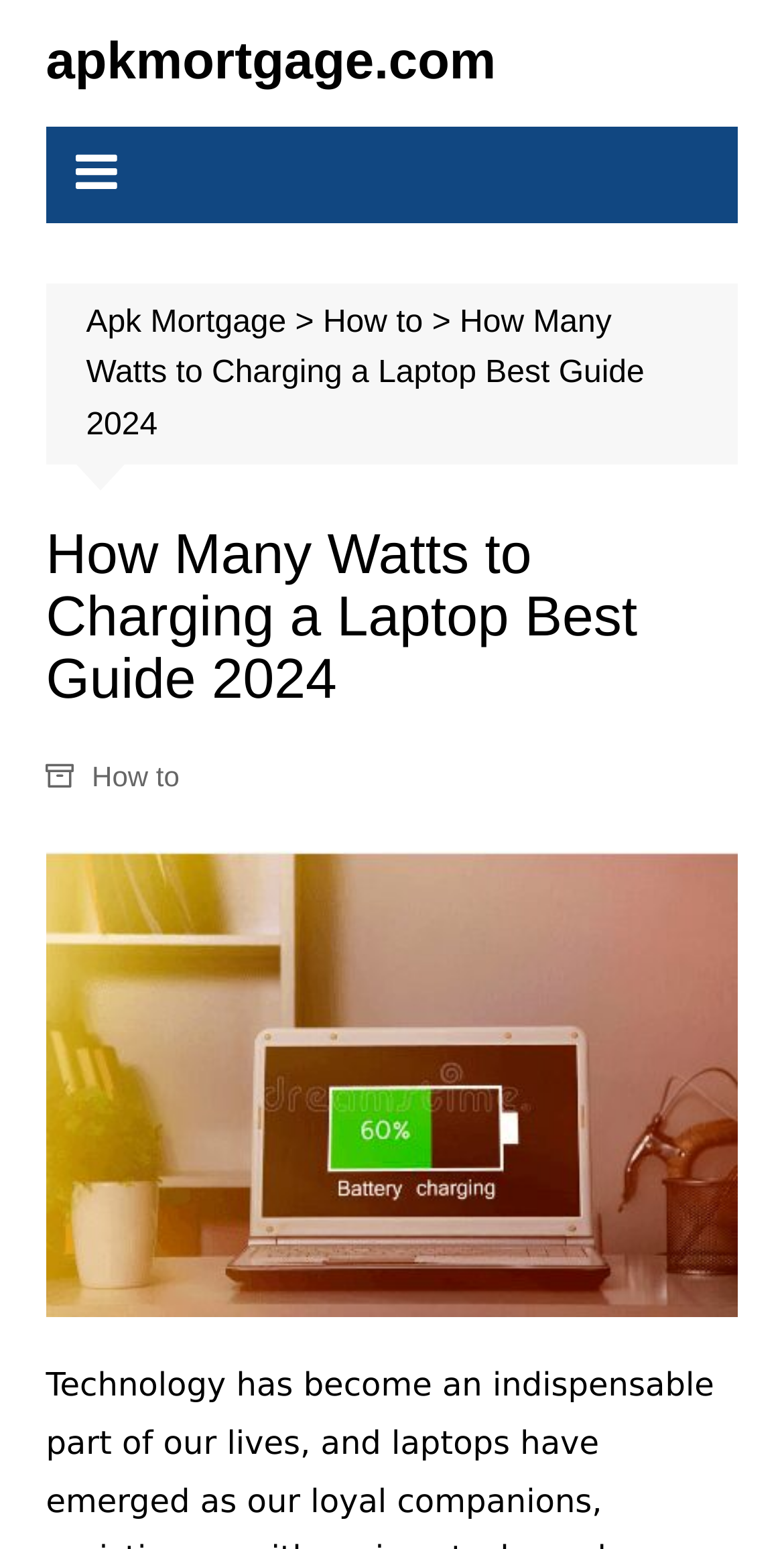Your task is to extract the text of the main heading from the webpage.

How Many Watts to Charging a Laptop Best Guide 2024